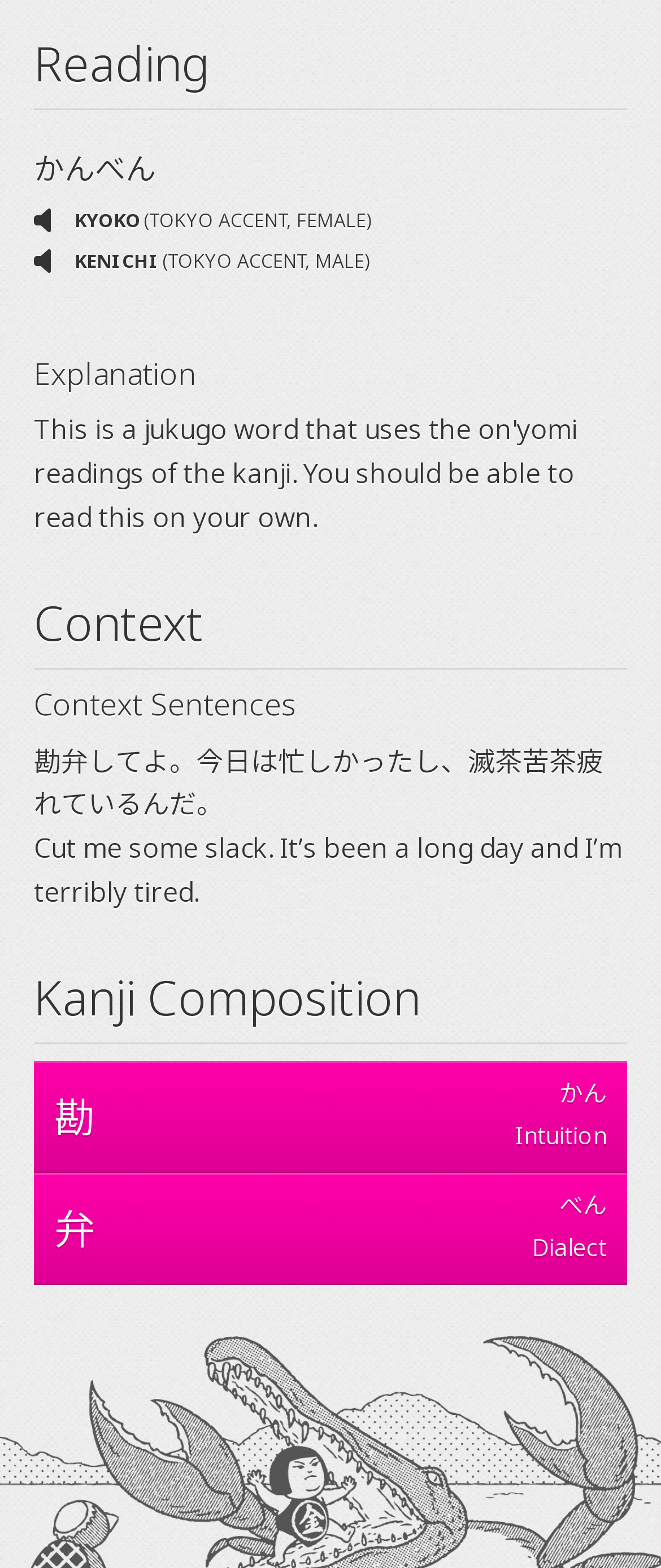What is the English translation of the Japanese sentence?
Can you offer a detailed and complete answer to this question?

I found the answer by looking at the text below the Japanese sentence, which is the English translation.